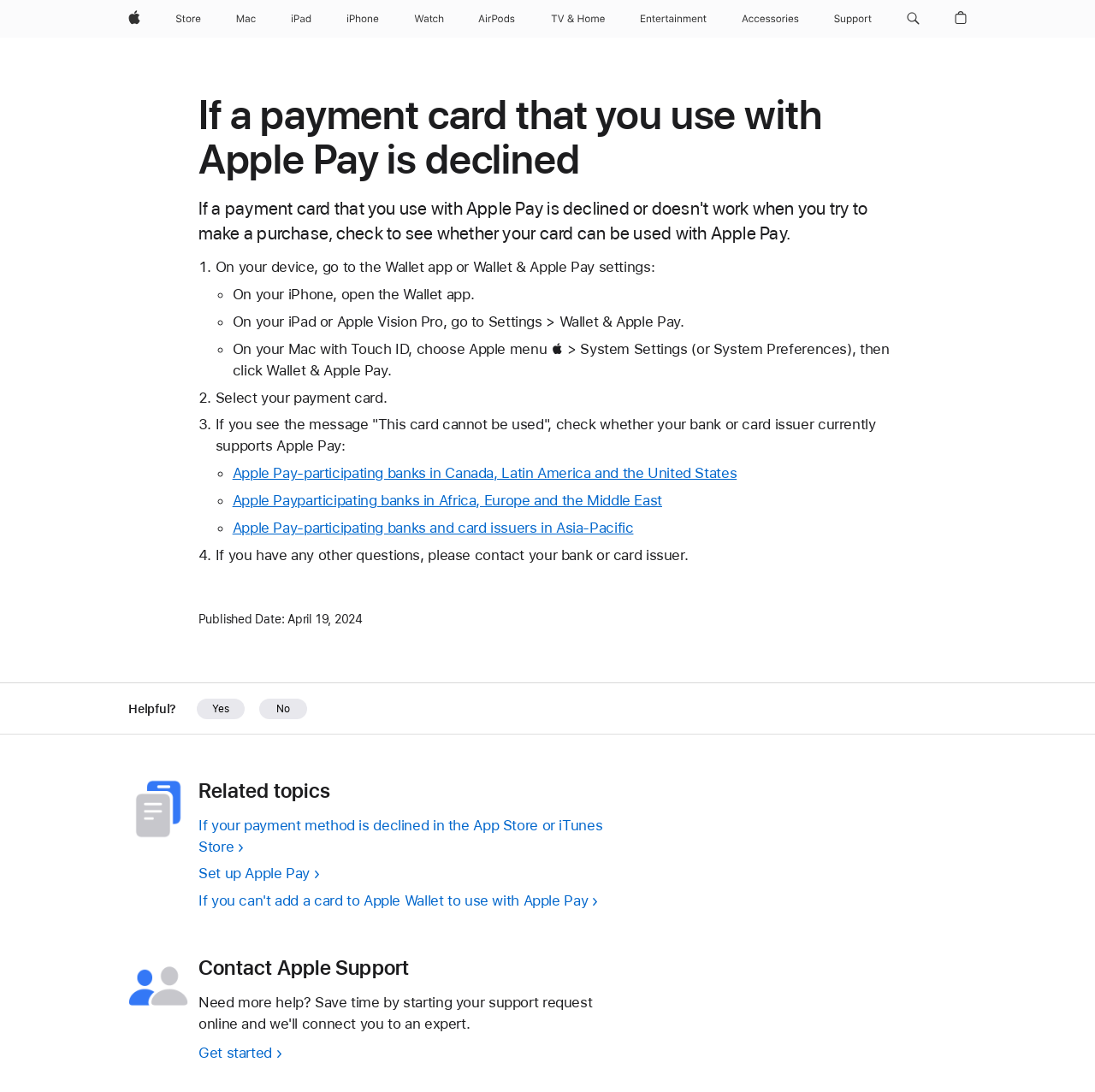How many steps are there to resolve a declined Apple Pay payment?
Observe the image and answer the question with a one-word or short phrase response.

4